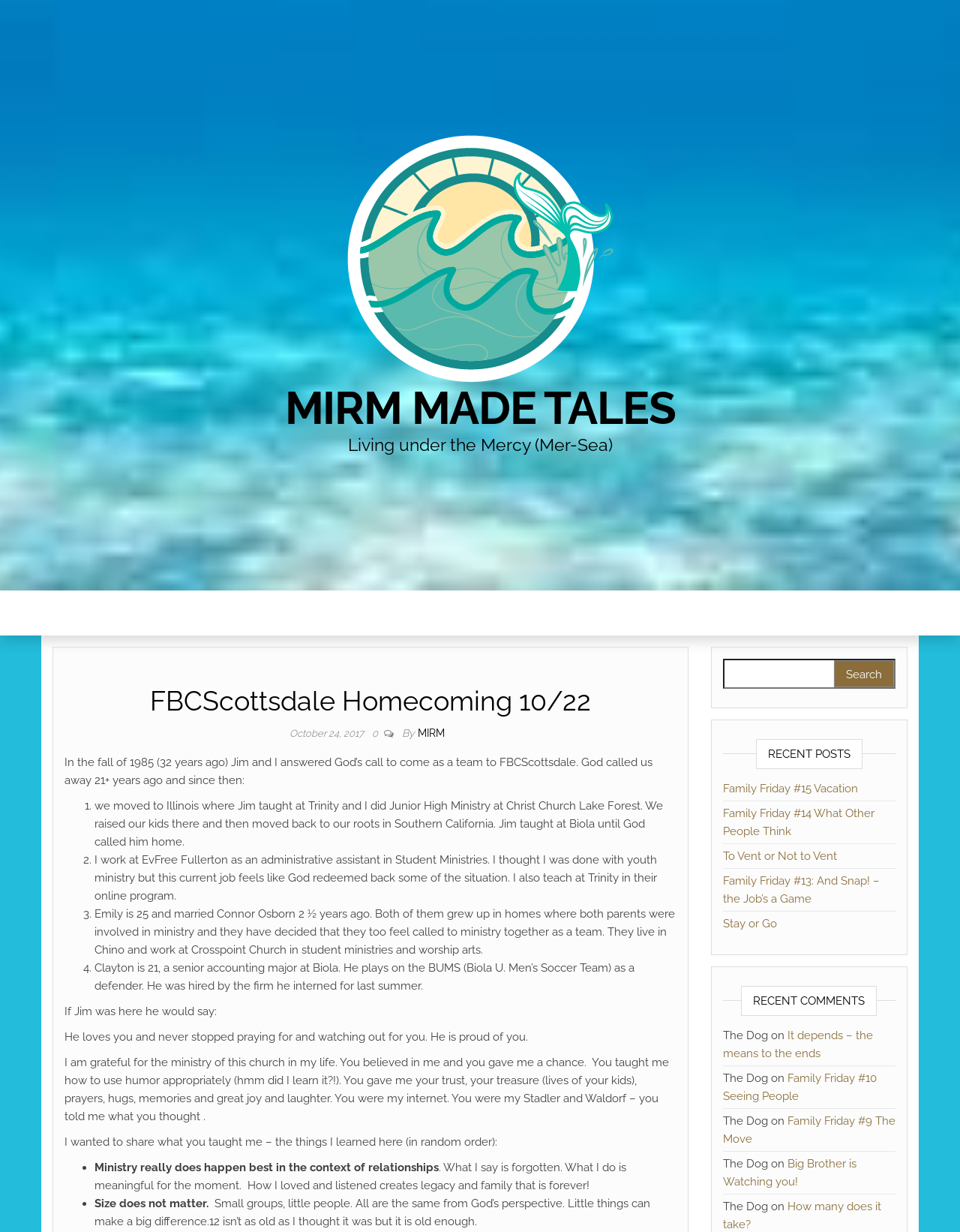For the element described, predict the bounding box coordinates as (top-left x, top-left y, bottom-right x, bottom-right y). All values should be between 0 and 1. Element description: parent_node: Search for: value="Search"

[0.869, 0.536, 0.931, 0.558]